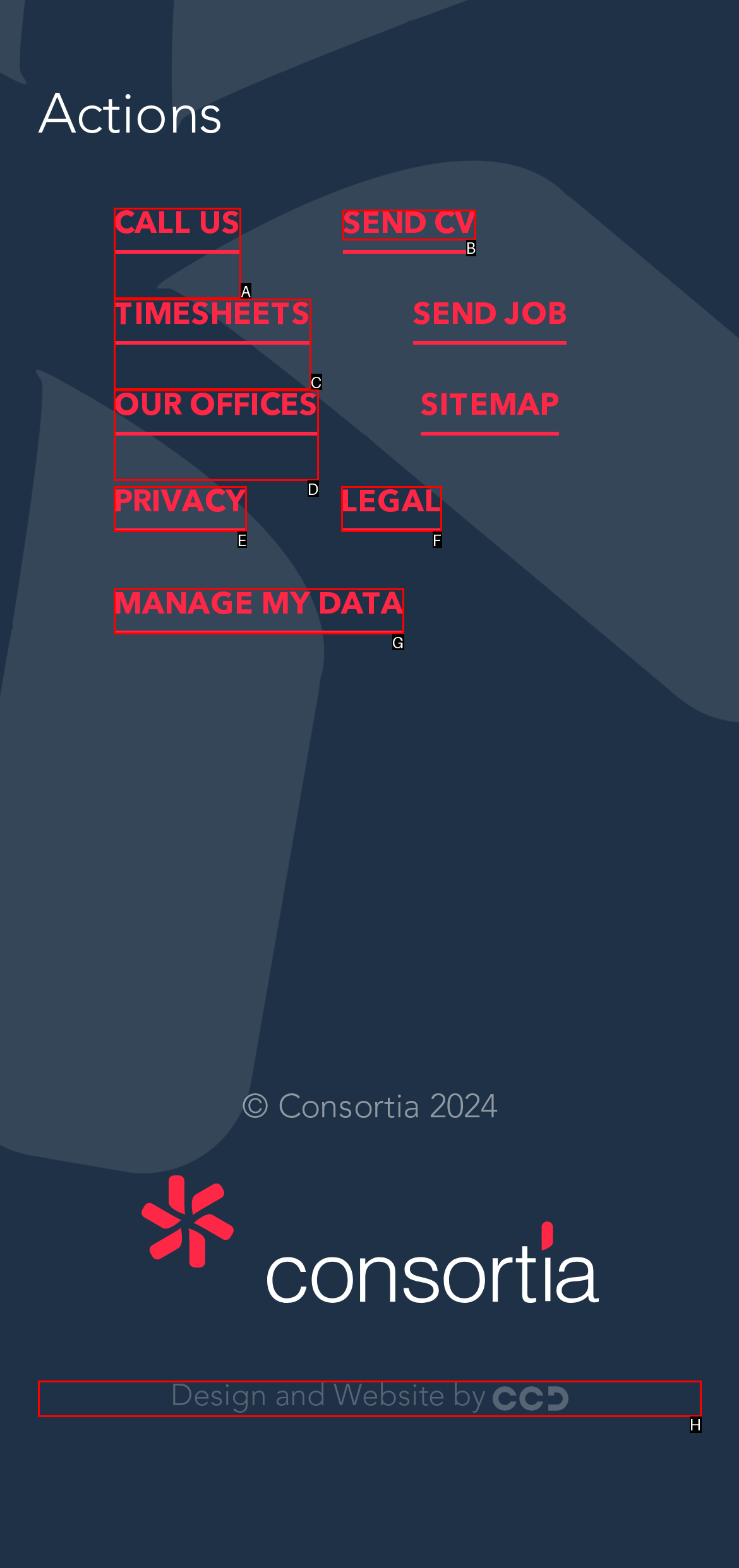Please indicate which option's letter corresponds to the task: Sign up for the Newsletter by examining the highlighted elements in the screenshot.

None